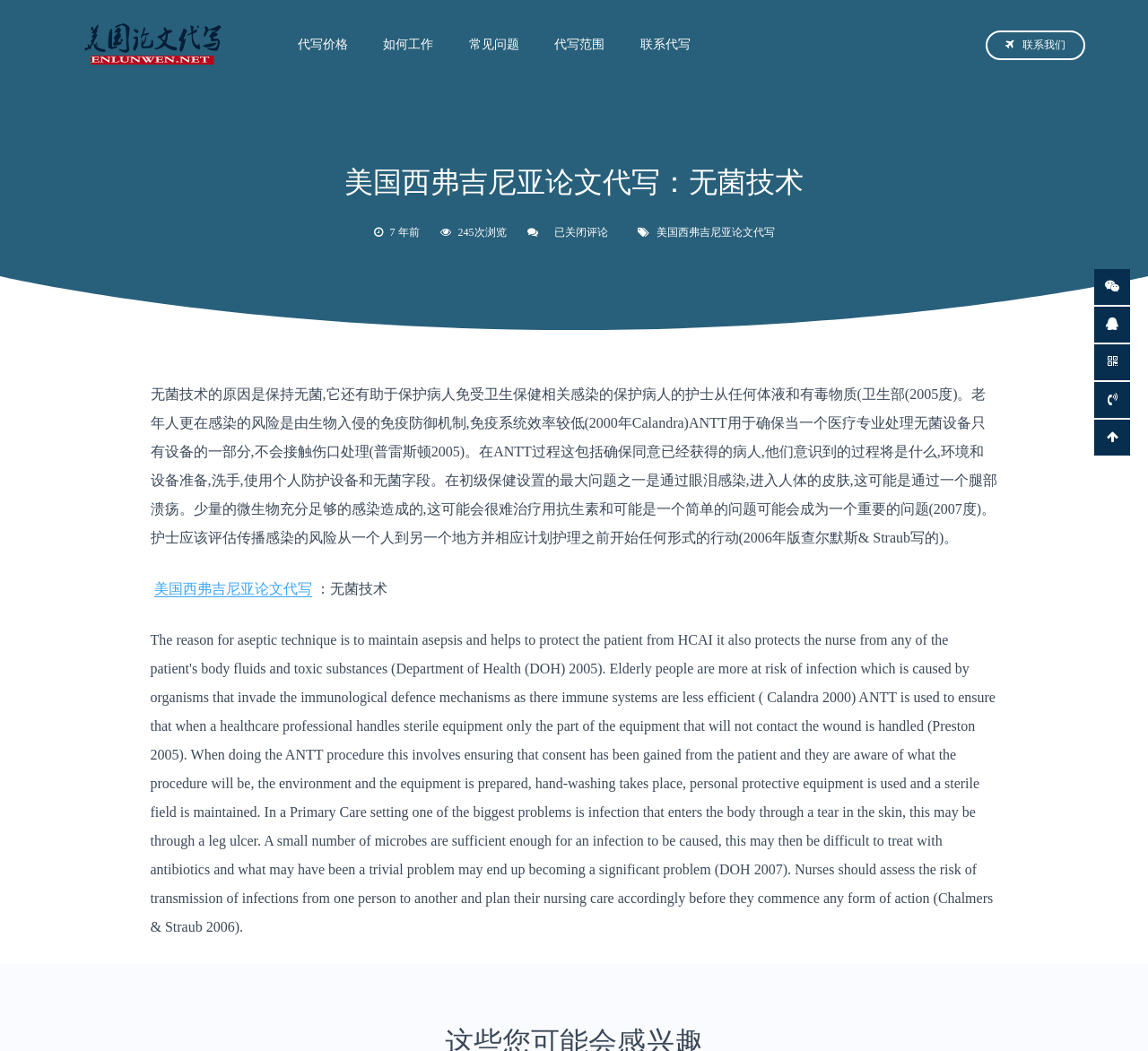Using the element description provided, determine the bounding box coordinates in the format (top-left x, top-left y, bottom-right x, bottom-right y). Ensure that all values are floating point numbers between 0 and 1. Element description: 代写范围

[0.469, 0.021, 0.541, 0.064]